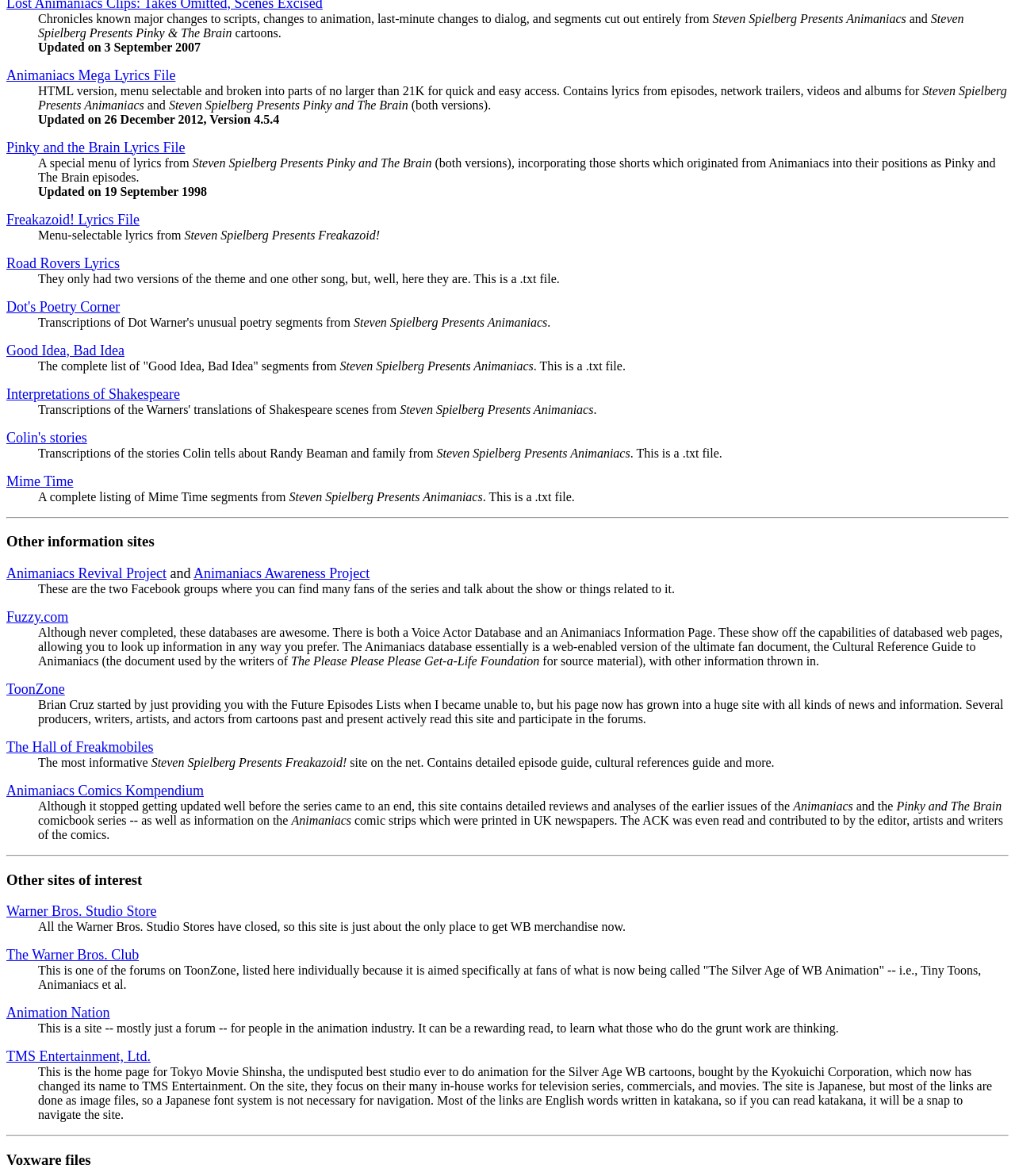What is the purpose of the 'Good Idea, Bad Idea' segment?
Using the image, provide a detailed and thorough answer to the question.

According to the webpage, the 'Good Idea, Bad Idea' segment is a list of segments from the Animaniacs TV series, available as a .txt file.